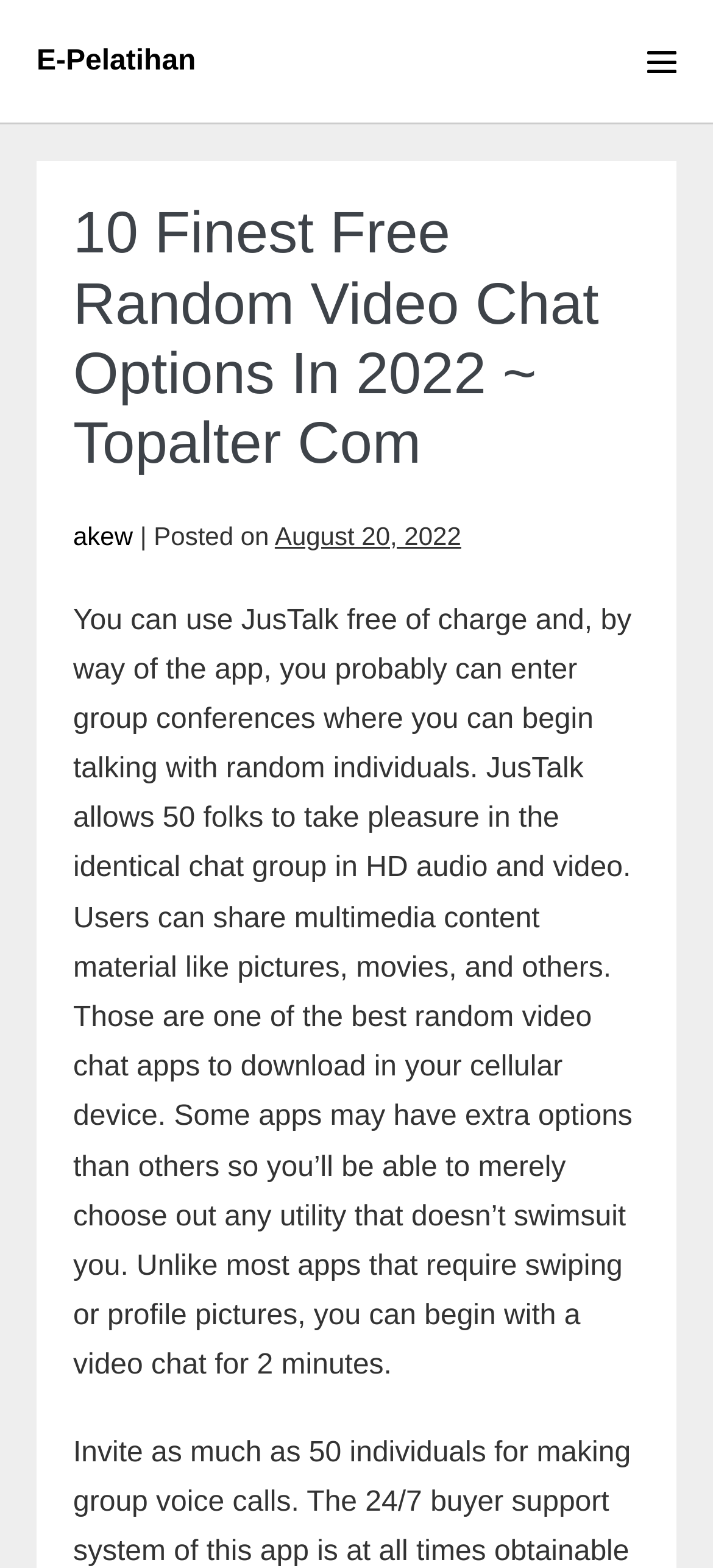Identify the bounding box coordinates of the HTML element based on this description: "Website by Whiteboard Marketing".

None